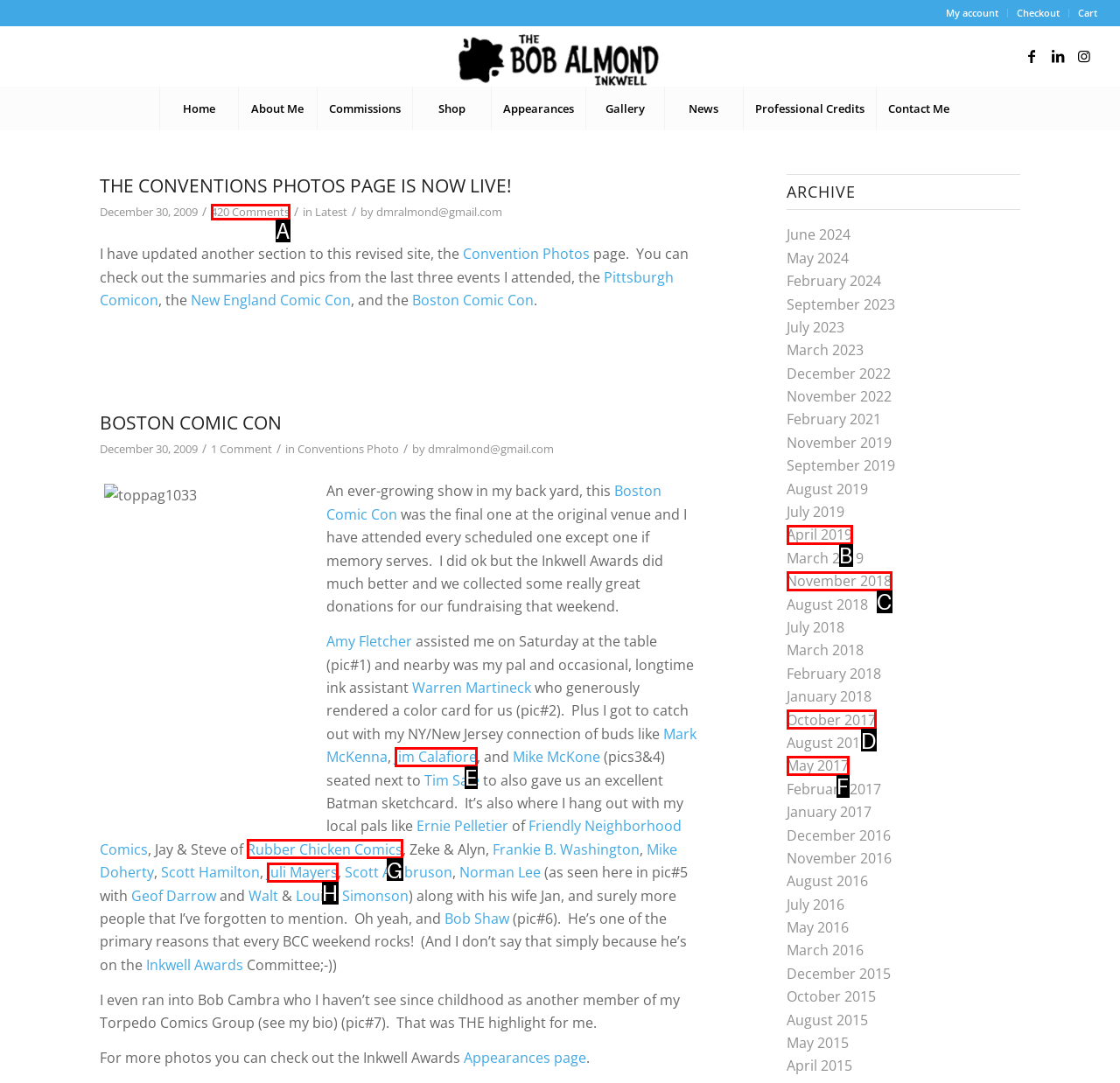Given the description: Rubber Chicken Comics, identify the HTML element that corresponds to it. Respond with the letter of the correct option.

G